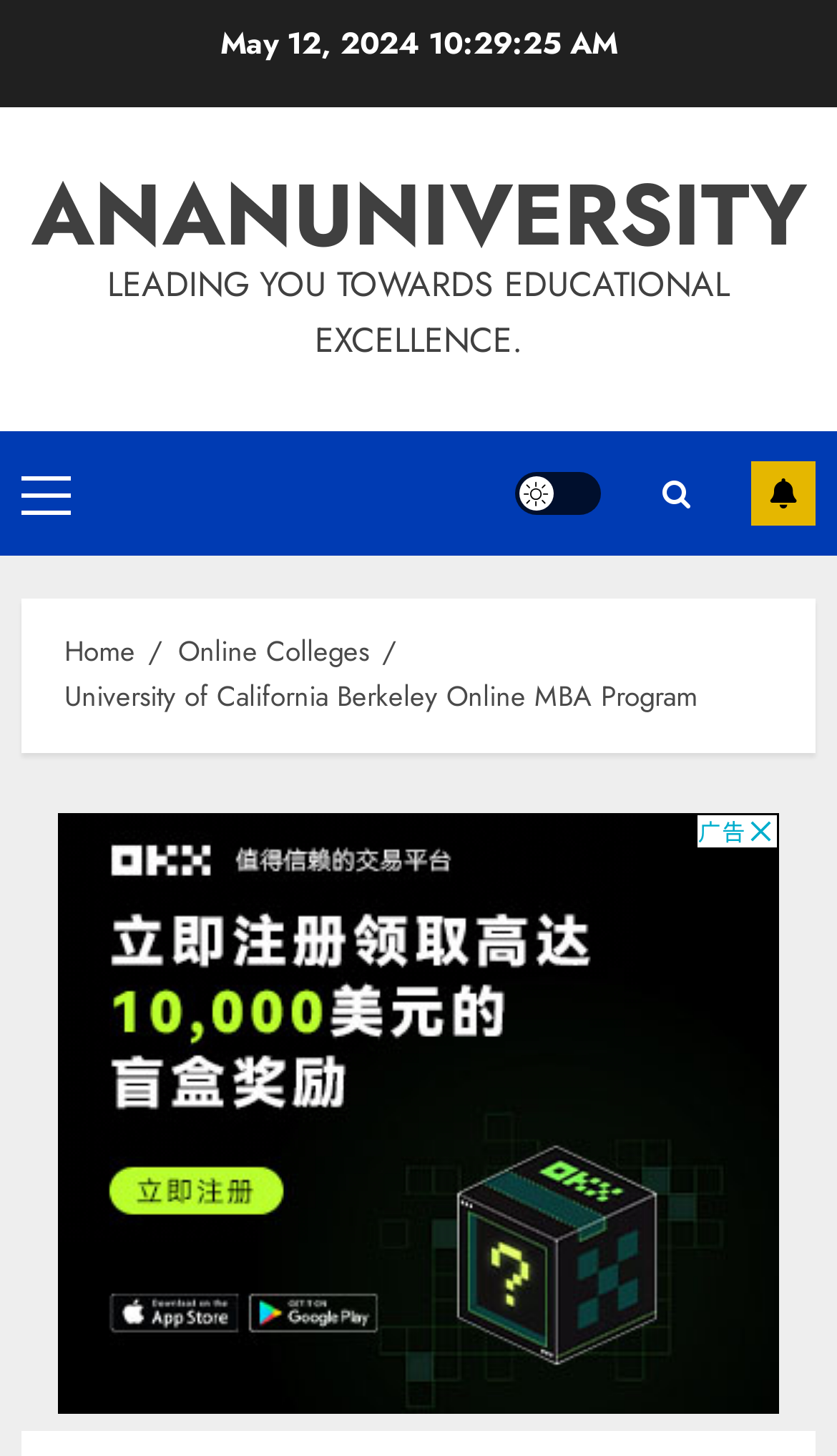Summarize the webpage with intricate details.

The webpage is about the University of California Berkeley Online MBA Program, specifically highlighting its benefits for top and mid-level executives looking to advance their business education. 

At the top of the page, there is a date "May 12, 2024" displayed prominently. Below it, there is a large link to "ANANUNIVERSITY" that spans almost the entire width of the page. 

Underneath the link, there is a tagline "LEADING YOU TOWARDS EDUCATIONAL EXCELLENCE." 

To the left of the page, there is a primary menu with a link labeled "Primary Menu". Nearby, there is a "Light/Dark Button" and a search icon represented by "\uf002". 

On the right side of the page, there is a "SUBSCRIBE" link. 

Below these elements, there is a navigation section labeled "Breadcrumbs" that displays the page's hierarchy. It consists of links to "Home", "Online Colleges", and the current page "University of California Berkeley Online MBA Program". 

Finally, at the bottom of the page, there is a large advertisement iframe that occupies most of the page's width.